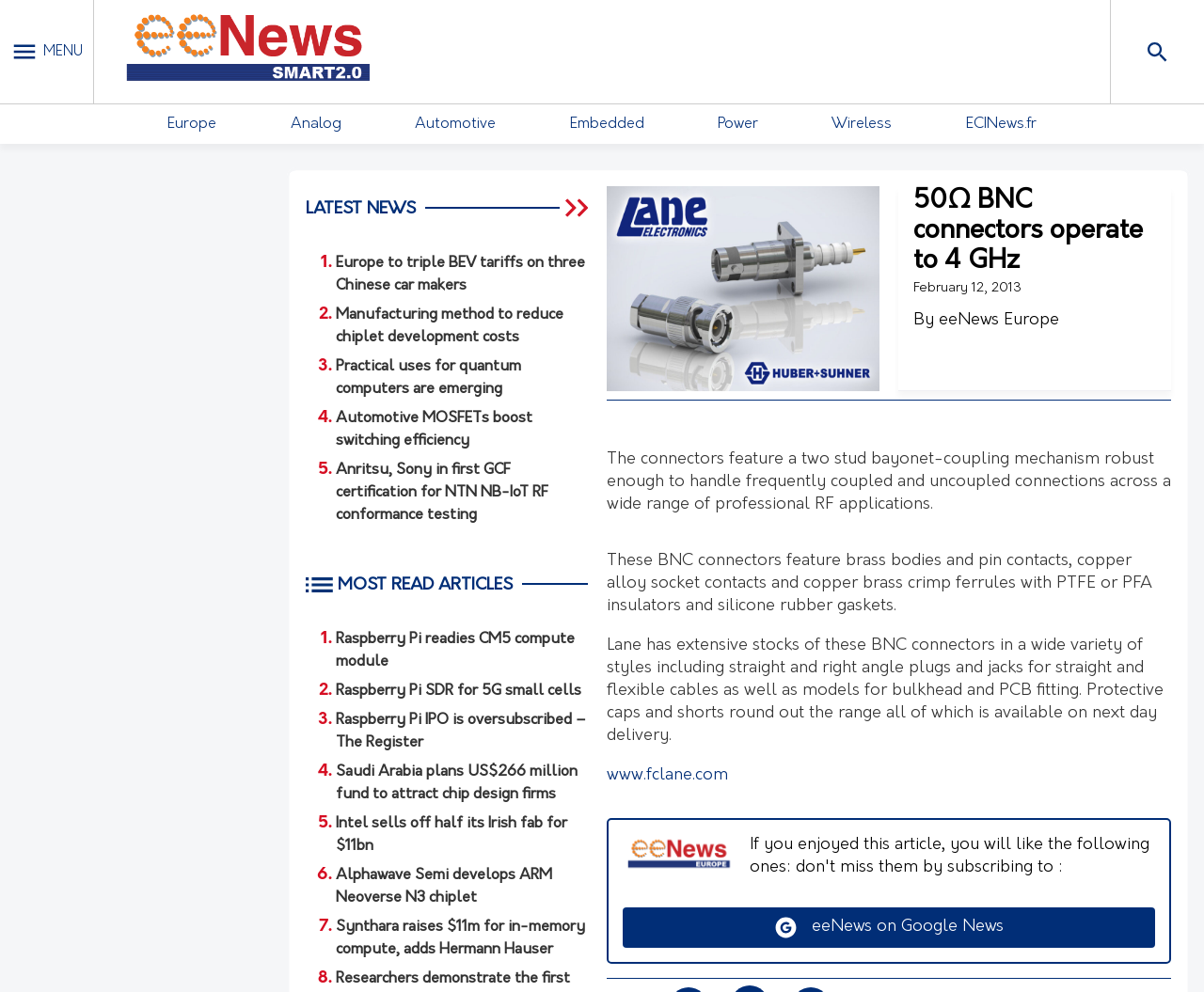What is the purpose of the separators on the webpage?
Using the information from the image, give a concise answer in one word or a short phrase.

To separate content sections